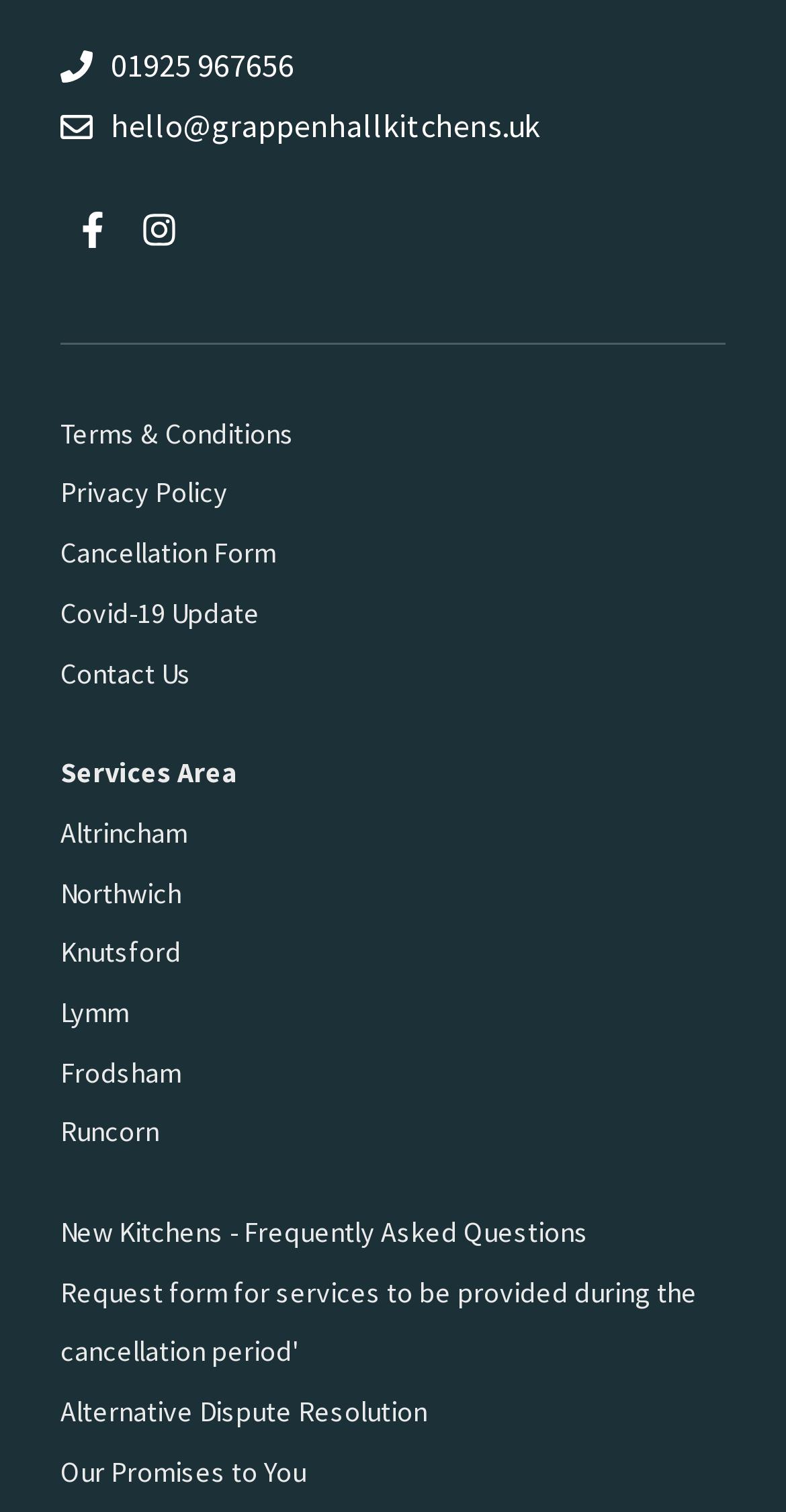Could you specify the bounding box coordinates for the clickable section to complete the following instruction: "Get in touch via email"?

[0.077, 0.064, 0.923, 0.103]